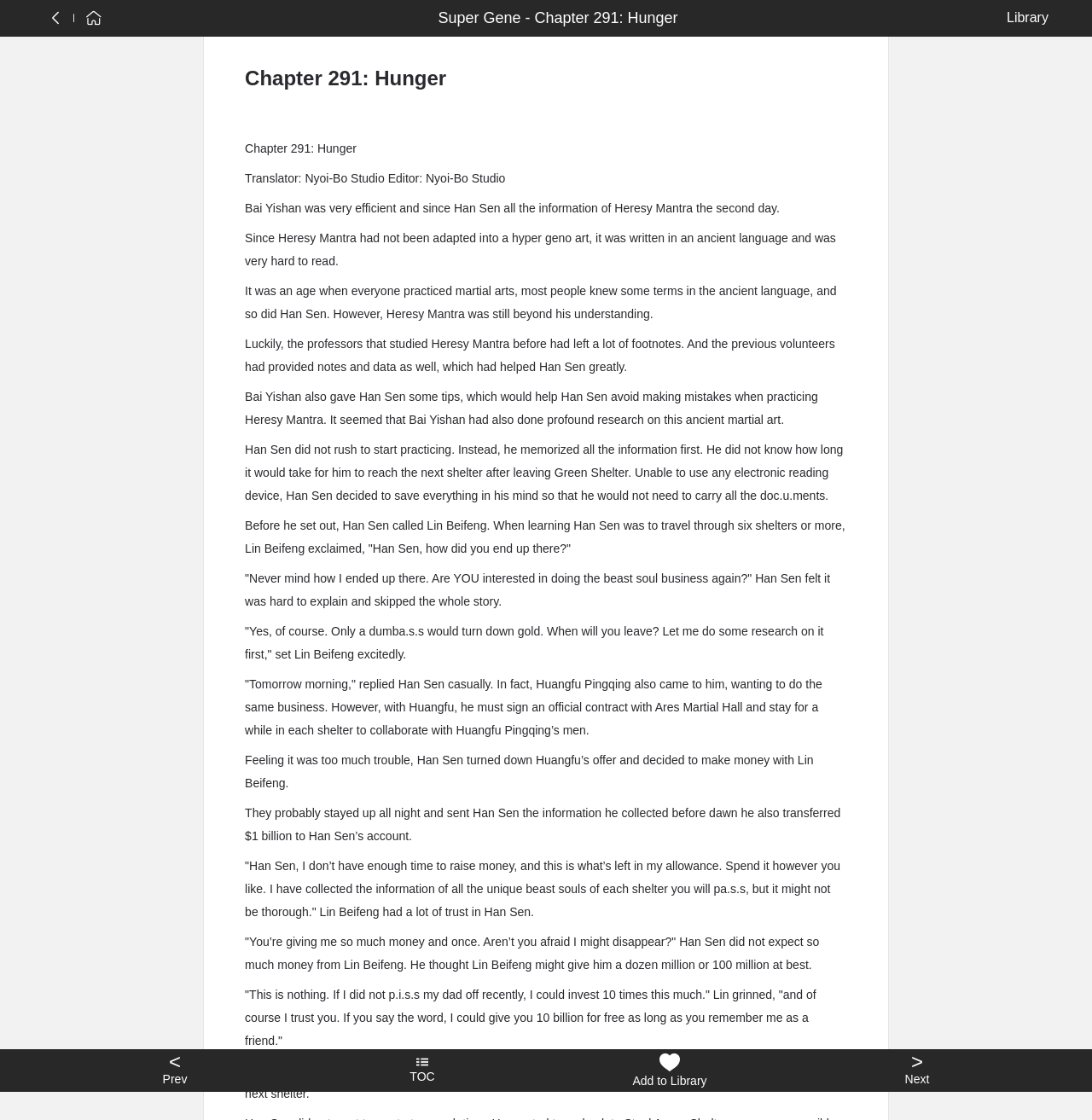Return the bounding box coordinates of the UI element that corresponds to this description: "Add to Library". The coordinates must be given as four float numbers in the range of 0 and 1, [left, top, right, bottom].

[0.5, 0.937, 0.727, 0.975]